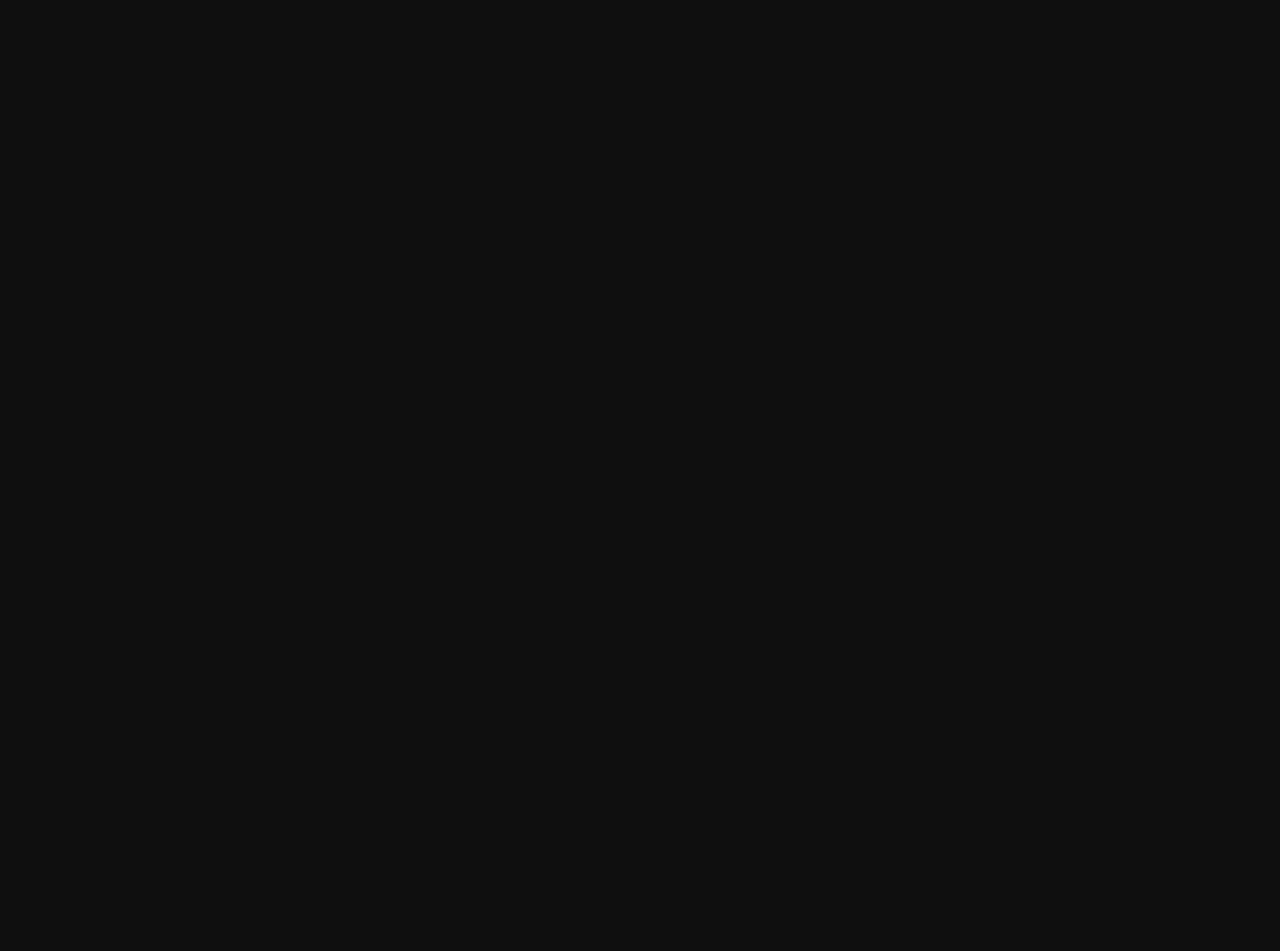Locate the bounding box coordinates of the clickable region to complete the following instruction: "Read the post about cash buyers in Connecticut real estate."

[0.512, 0.736, 0.725, 0.989]